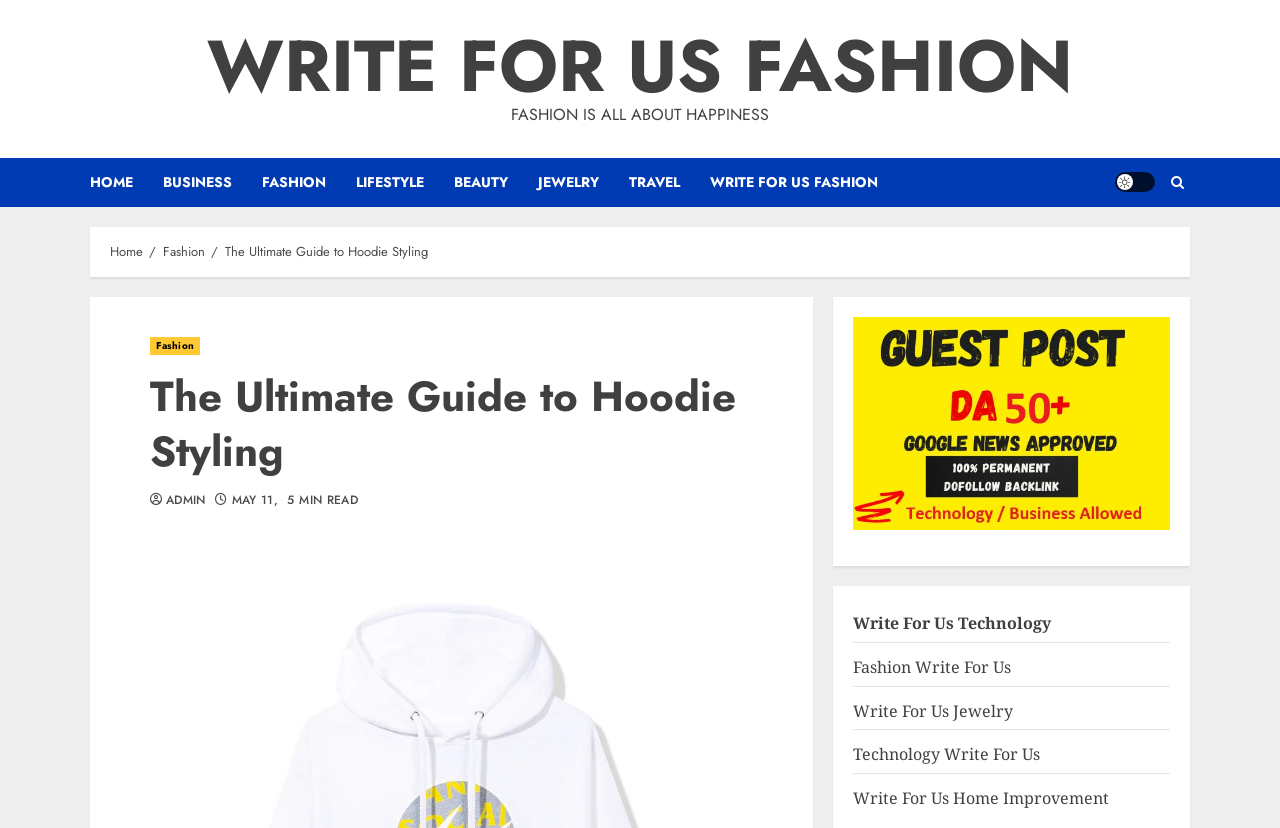Locate the bounding box coordinates of the region to be clicked to comply with the following instruction: "Click on the 'WRITE FOR US FASHION' link". The coordinates must be four float numbers between 0 and 1, in the form [left, top, right, bottom].

[0.555, 0.19, 0.686, 0.25]